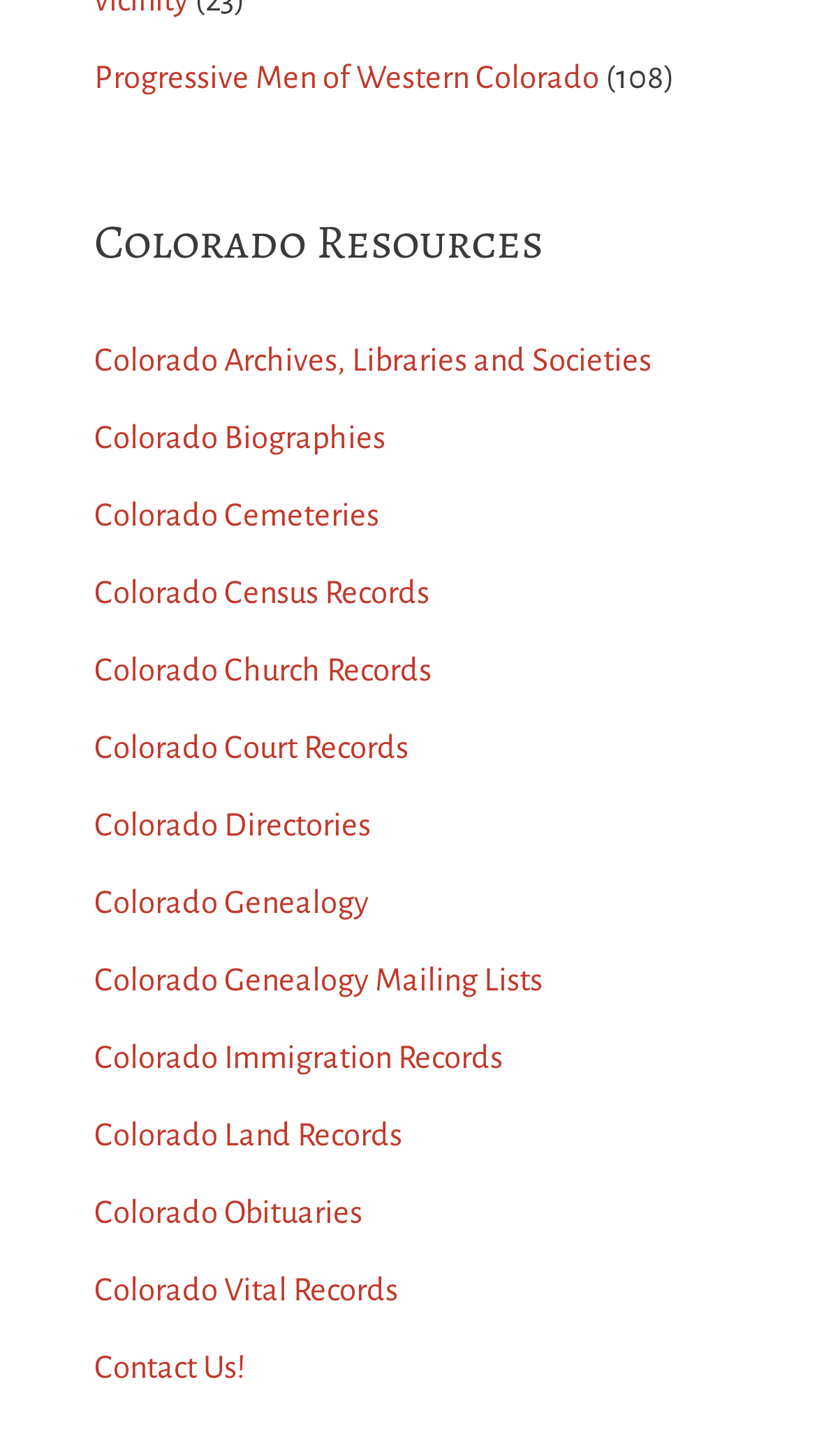Answer the following inquiry with a single word or phrase:
What is the category of 'Colorado Archives, Libraries and Societies'?

Resource